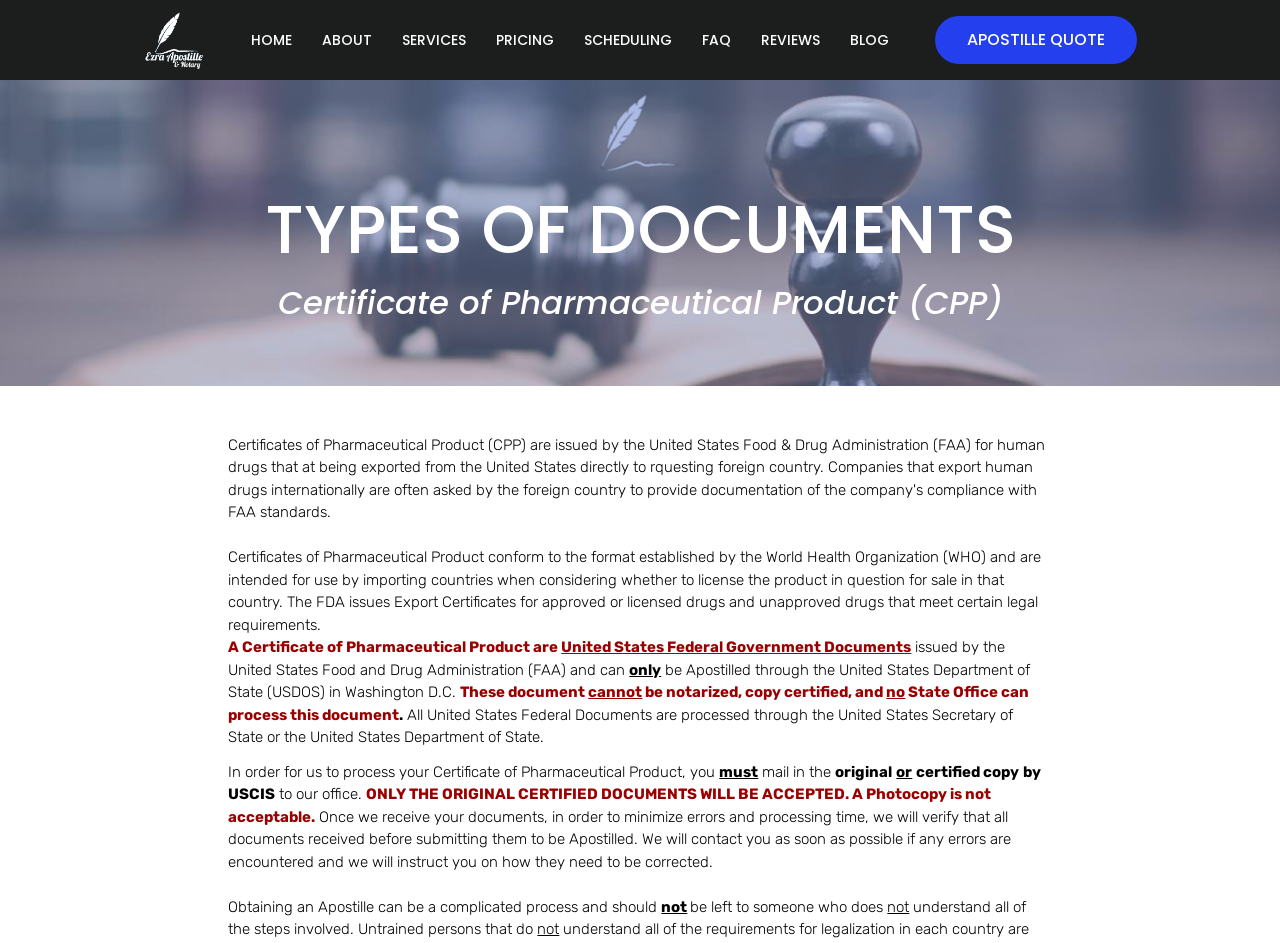What is required to process a Certificate of Pharmaceutical Product?
Please use the image to provide a one-word or short phrase answer.

Original certified document